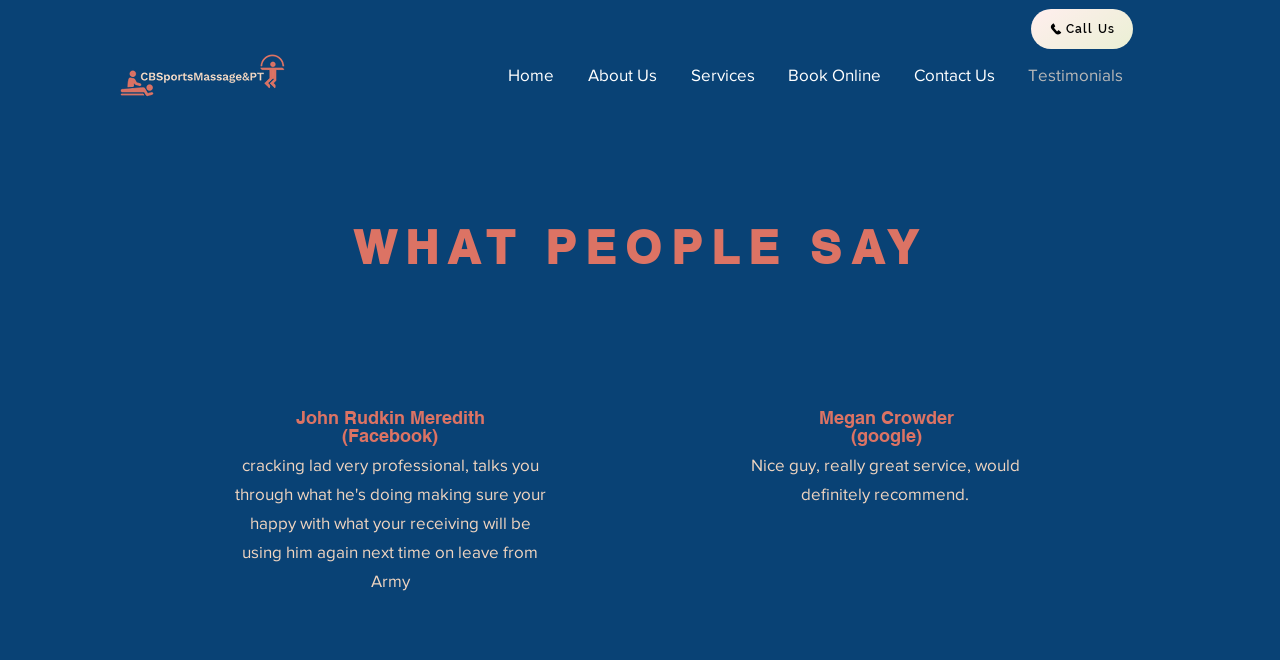What is the text of the first testimonial?
Using the image, answer in one word or phrase.

Nice guy, really great service, would definitely recommend.